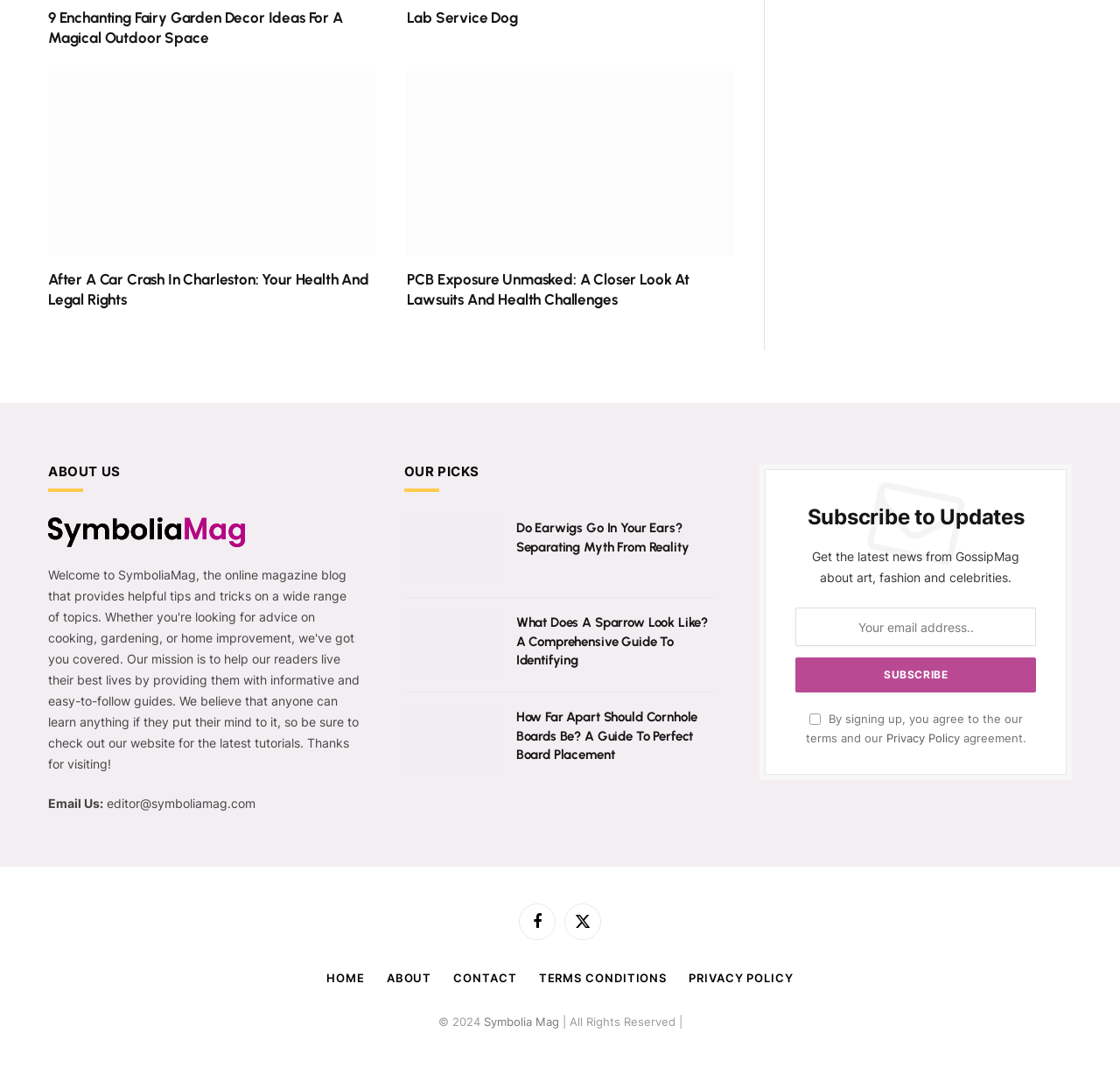Identify the bounding box coordinates of the region that needs to be clicked to carry out this instruction: "Read the article '9 Enchanting Fairy Garden Decor Ideas For A Magical Outdoor Space'". Provide these coordinates as four float numbers ranging from 0 to 1, i.e., [left, top, right, bottom].

[0.043, 0.007, 0.336, 0.045]